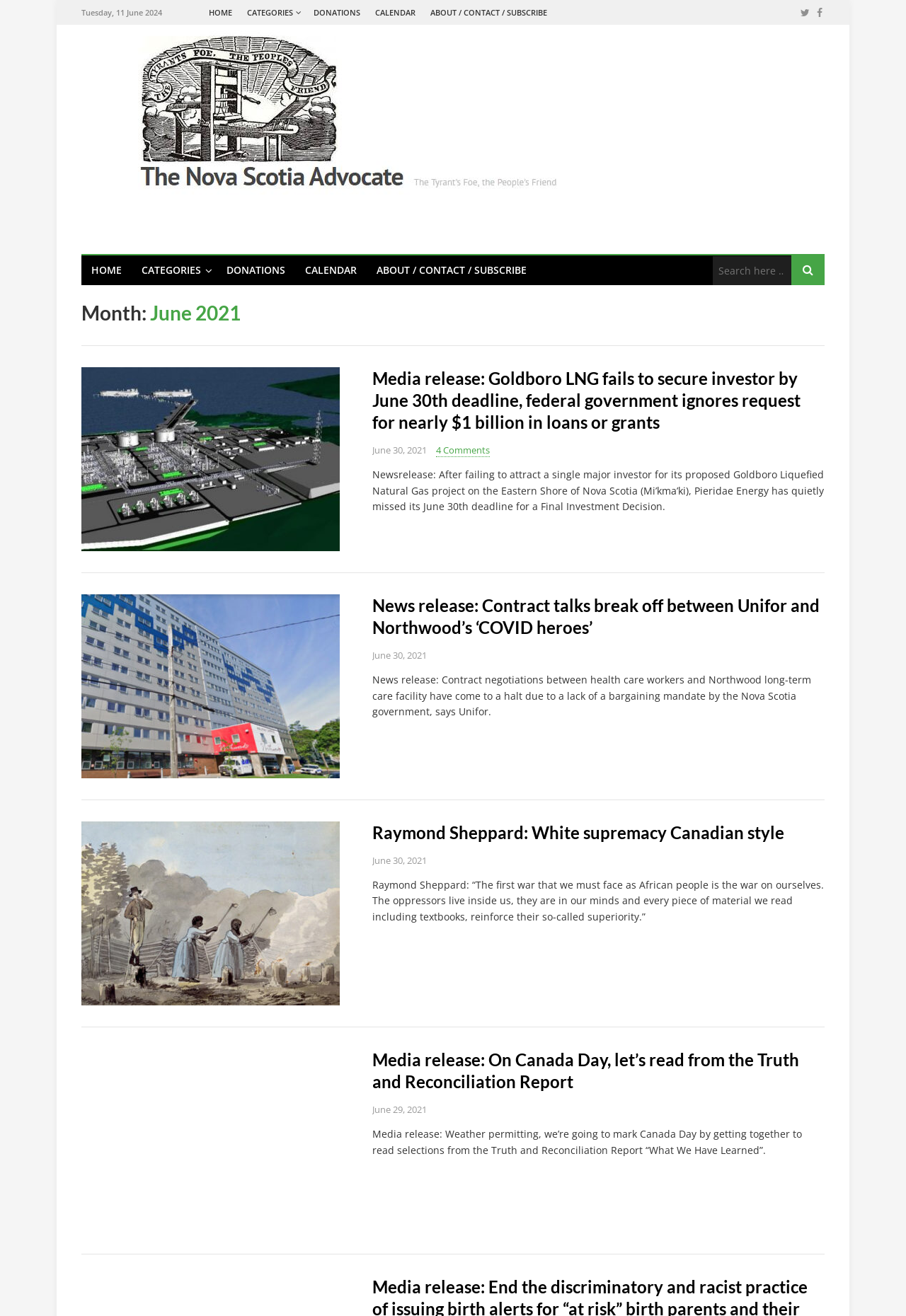How many comments are there on the first news release?
Using the image, give a concise answer in the form of a single word or short phrase.

4 Comments